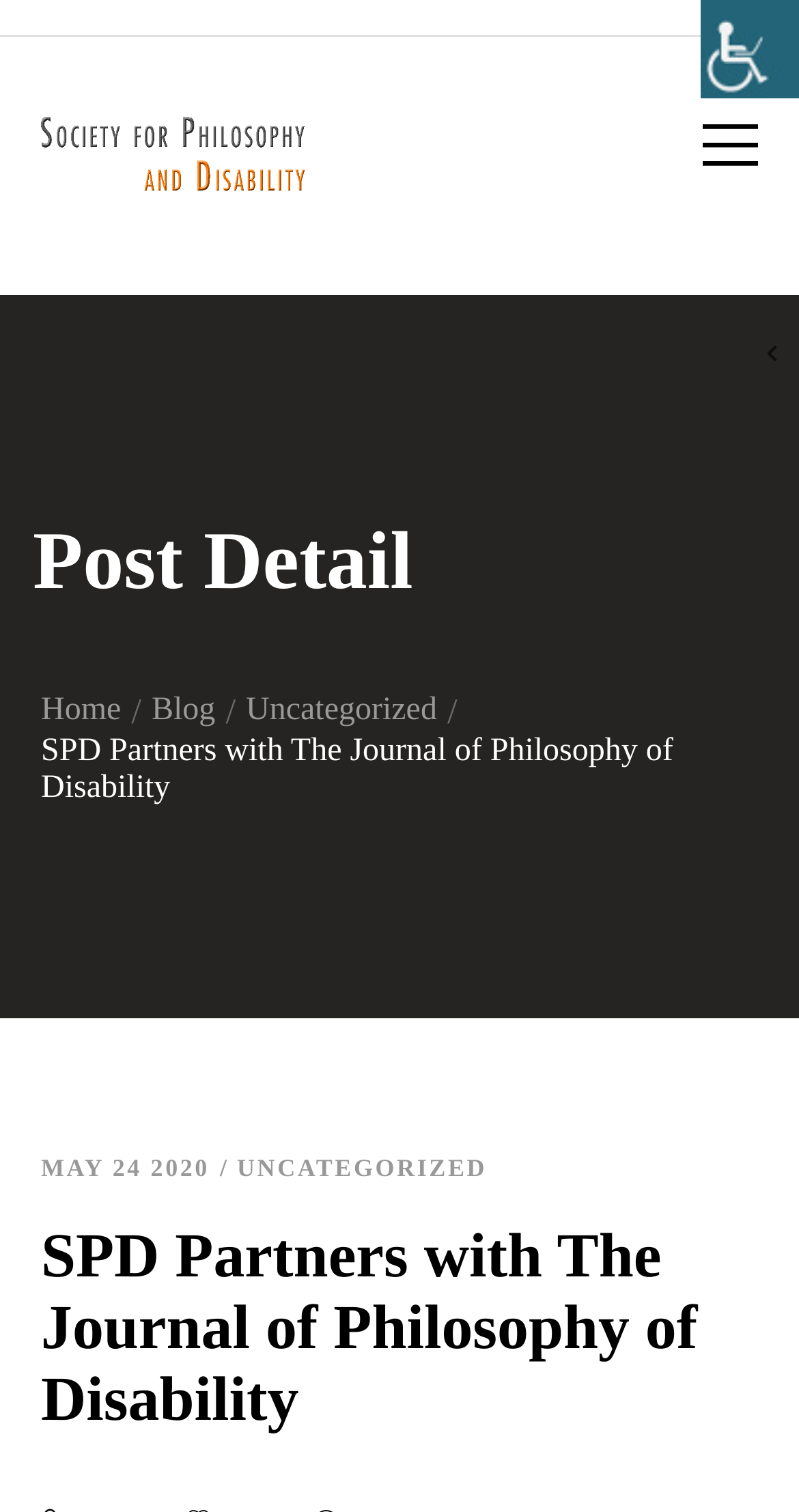Is there an accessibility helper feature?
Kindly give a detailed and elaborate answer to the question.

I found a button element with the text 'Accessibility Helper sidebar' which indicates that there is an accessibility helper feature available on the webpage.